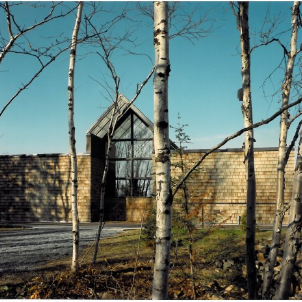What material is used for the façade of the building?
Based on the image, answer the question with as much detail as possible.

The caption describes the building's façade as being 'of wooden shingles', which suggests that the exterior of the building is covered with wooden shingles.